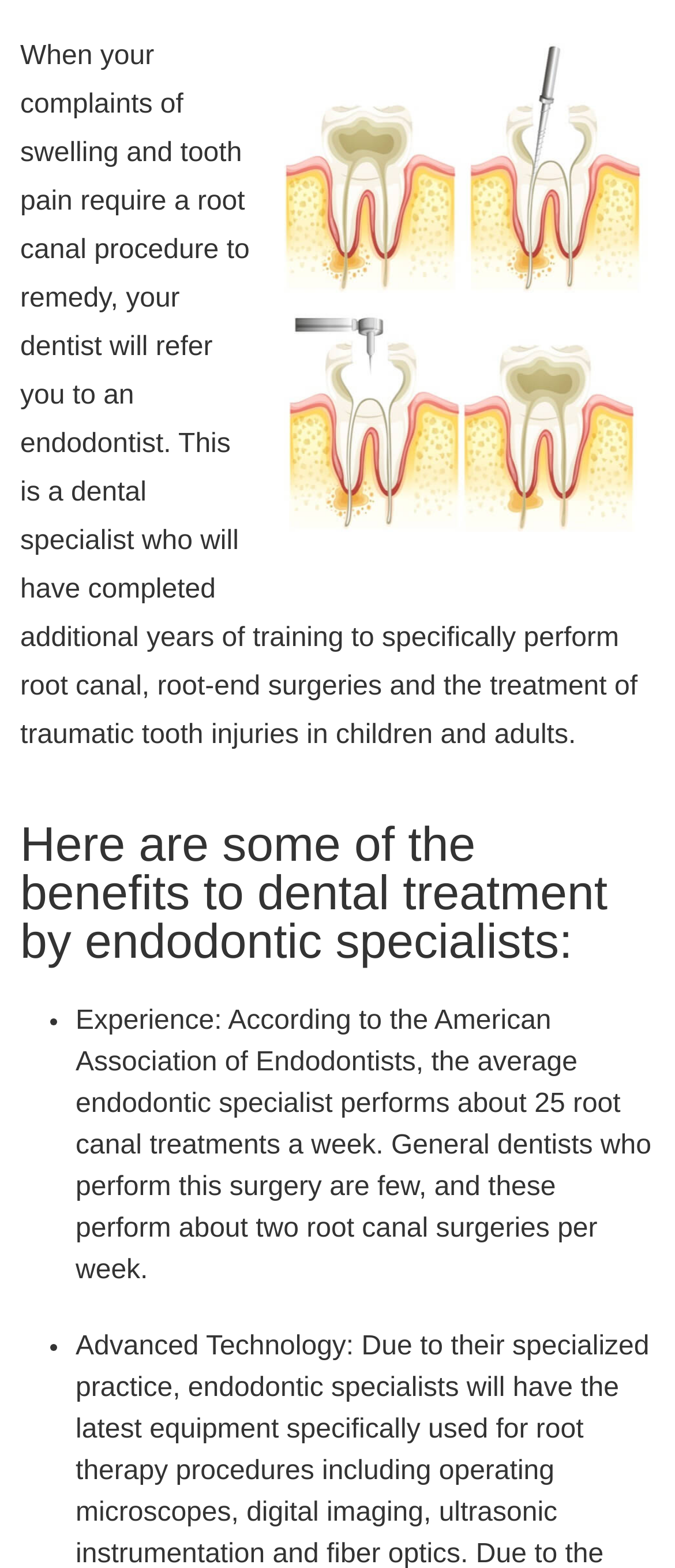Identify the bounding box coordinates for the UI element described by the following text: "Privacy Policy". Provide the coordinates as four float numbers between 0 and 1, in the format [left, top, right, bottom].

[0.082, 0.363, 0.369, 0.385]